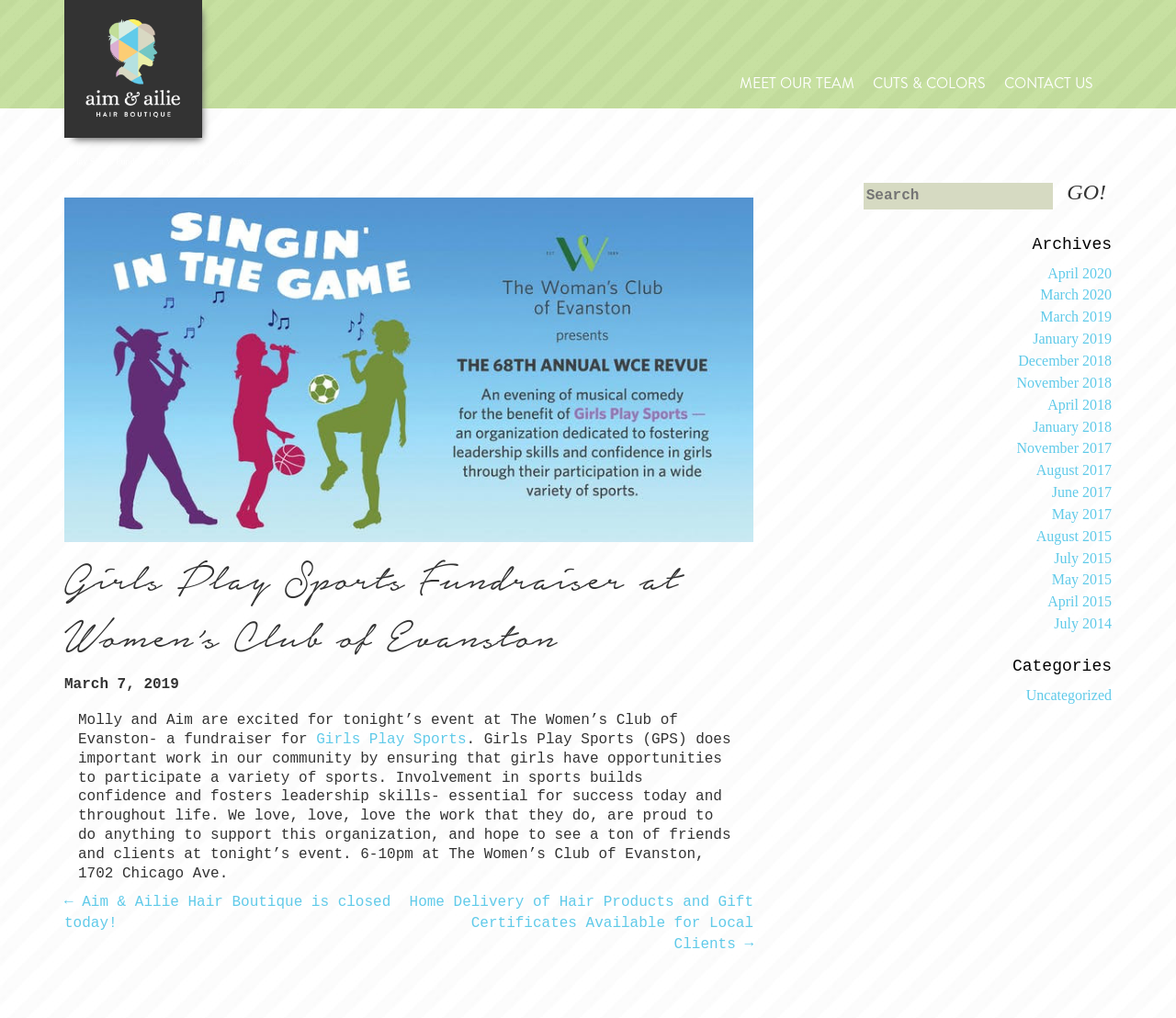Identify and provide the bounding box for the element described by: "August 2017".

[0.881, 0.454, 0.945, 0.47]